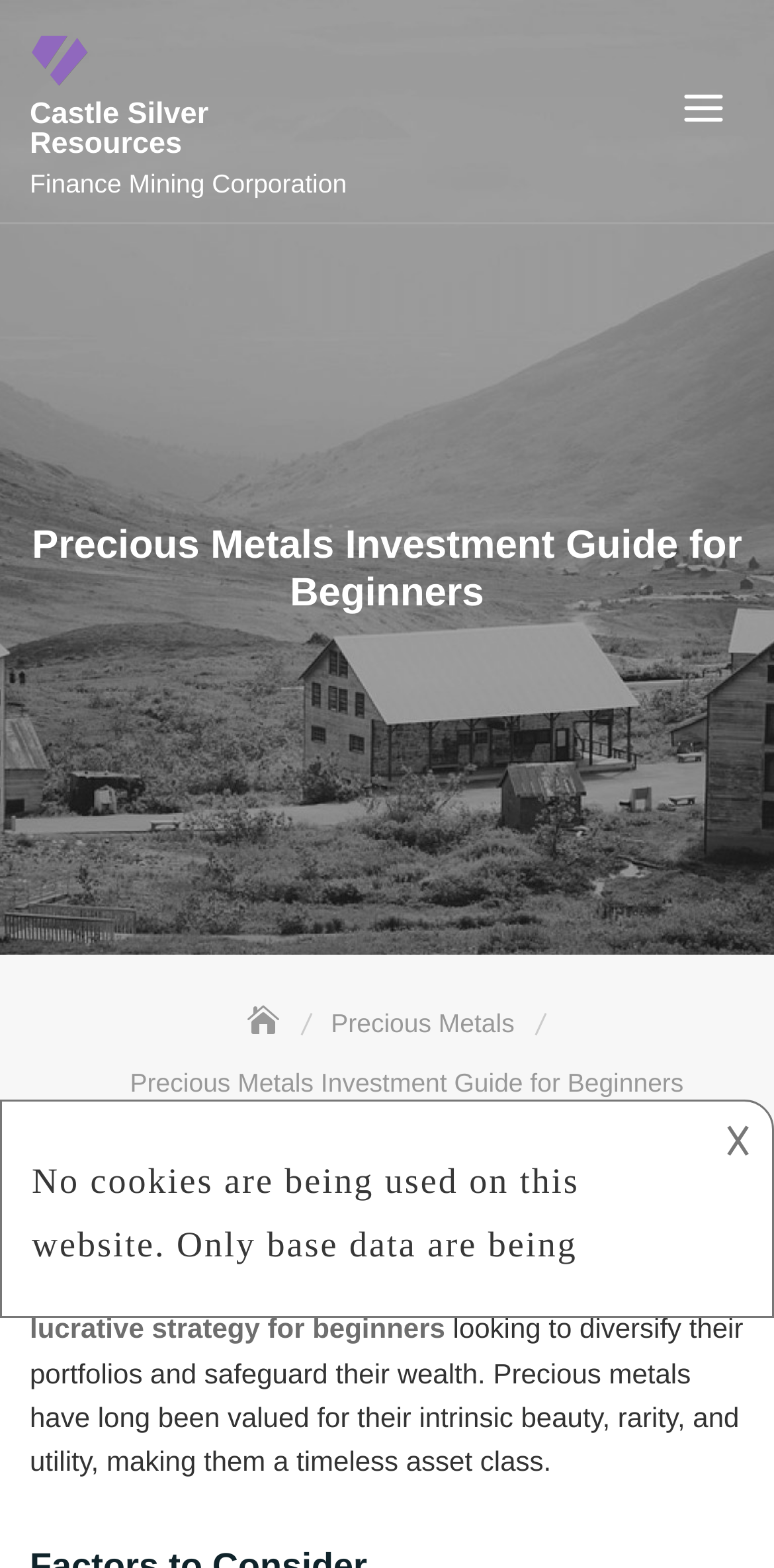What is the name of the company?
Answer the question using a single word or phrase, according to the image.

Castle Silver Resources